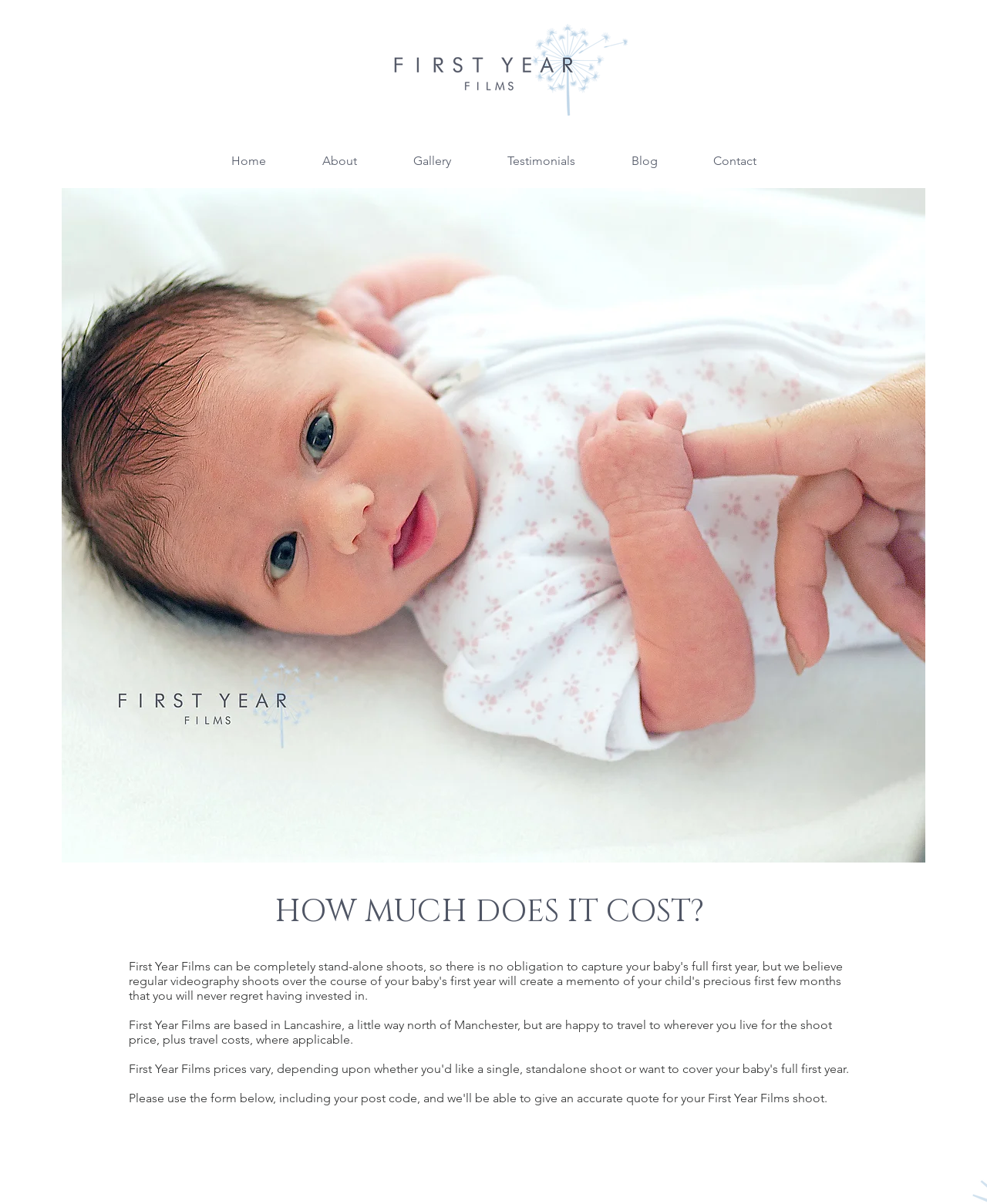Using the provided element description: "Testimonials", determine the bounding box coordinates of the corresponding UI element in the screenshot.

[0.485, 0.118, 0.611, 0.15]